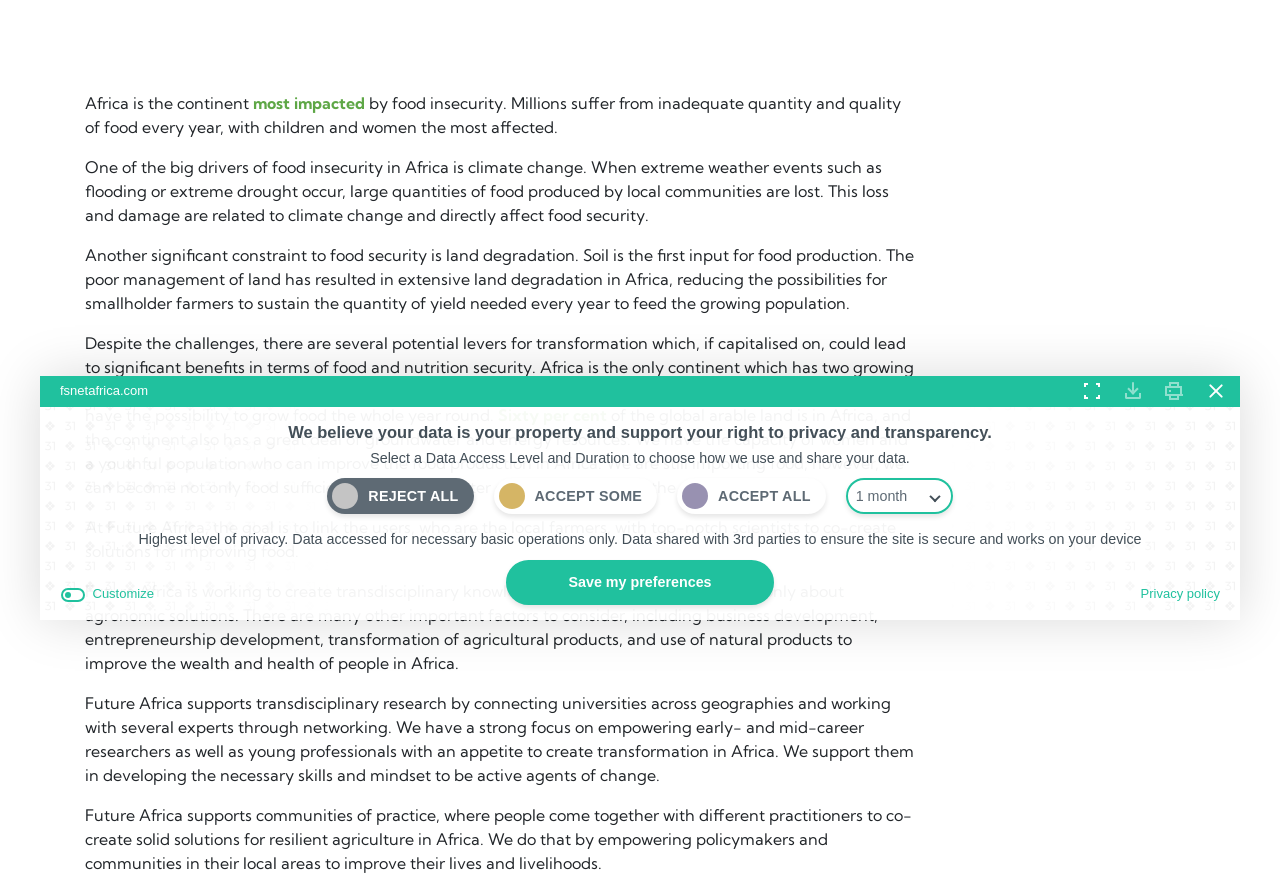Determine the bounding box coordinates for the UI element with the following description: "parent_node: Message placeholder="Message"". The coordinates should be four float numbers between 0 and 1, represented as [left, top, right, bottom].

None